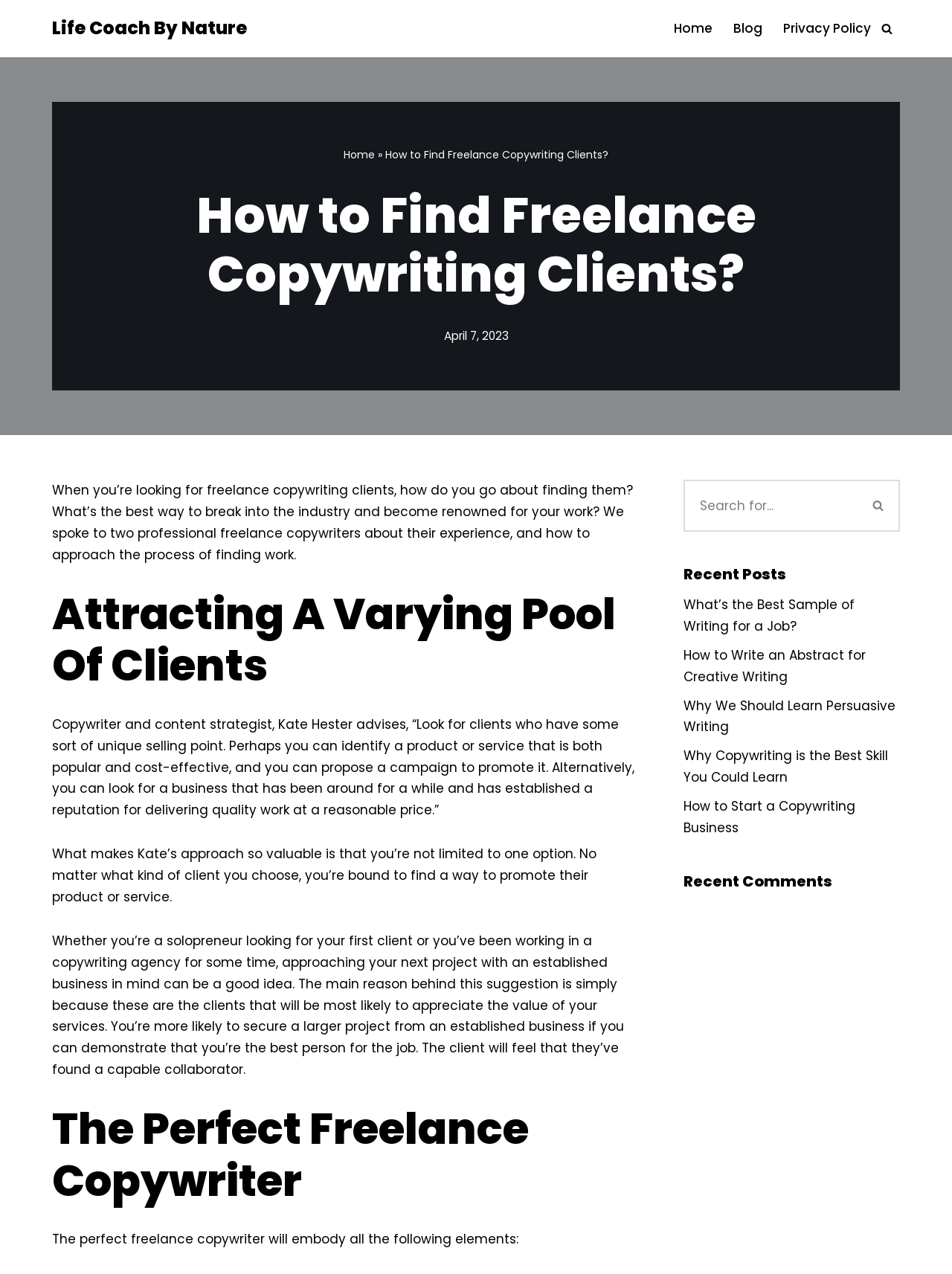What type of clients are likely to appreciate the value of a copywriter's services?
Deliver a detailed and extensive answer to the question.

According to the article, established businesses are more likely to appreciate the value of a copywriter's services, as they are likely to secure larger projects and demonstrate the value of the copywriter's work.